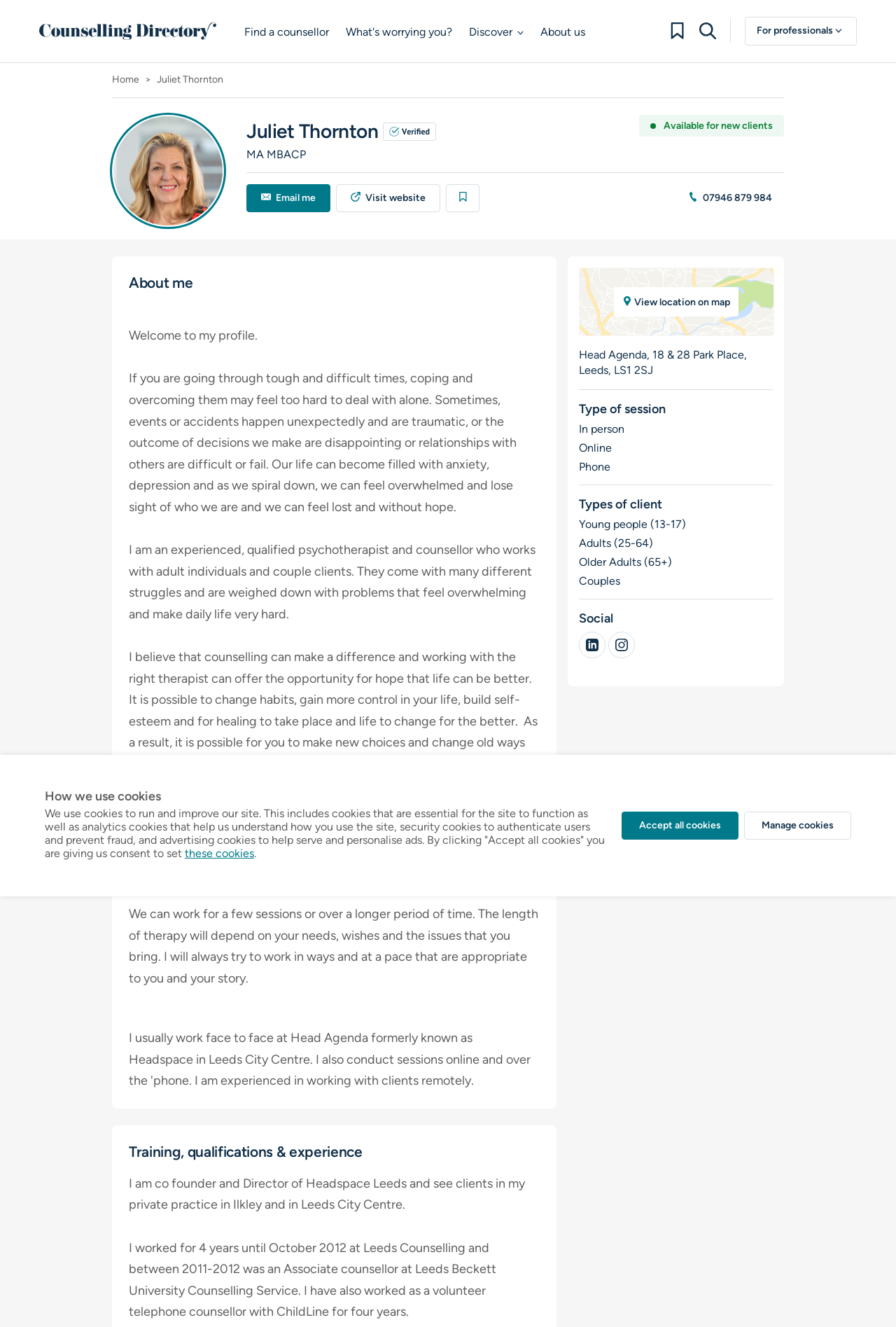Extract the bounding box coordinates of the UI element described: "07946 879 984". Provide the coordinates in the format [left, top, right, bottom] with values ranging from 0 to 1.

[0.755, 0.139, 0.875, 0.16]